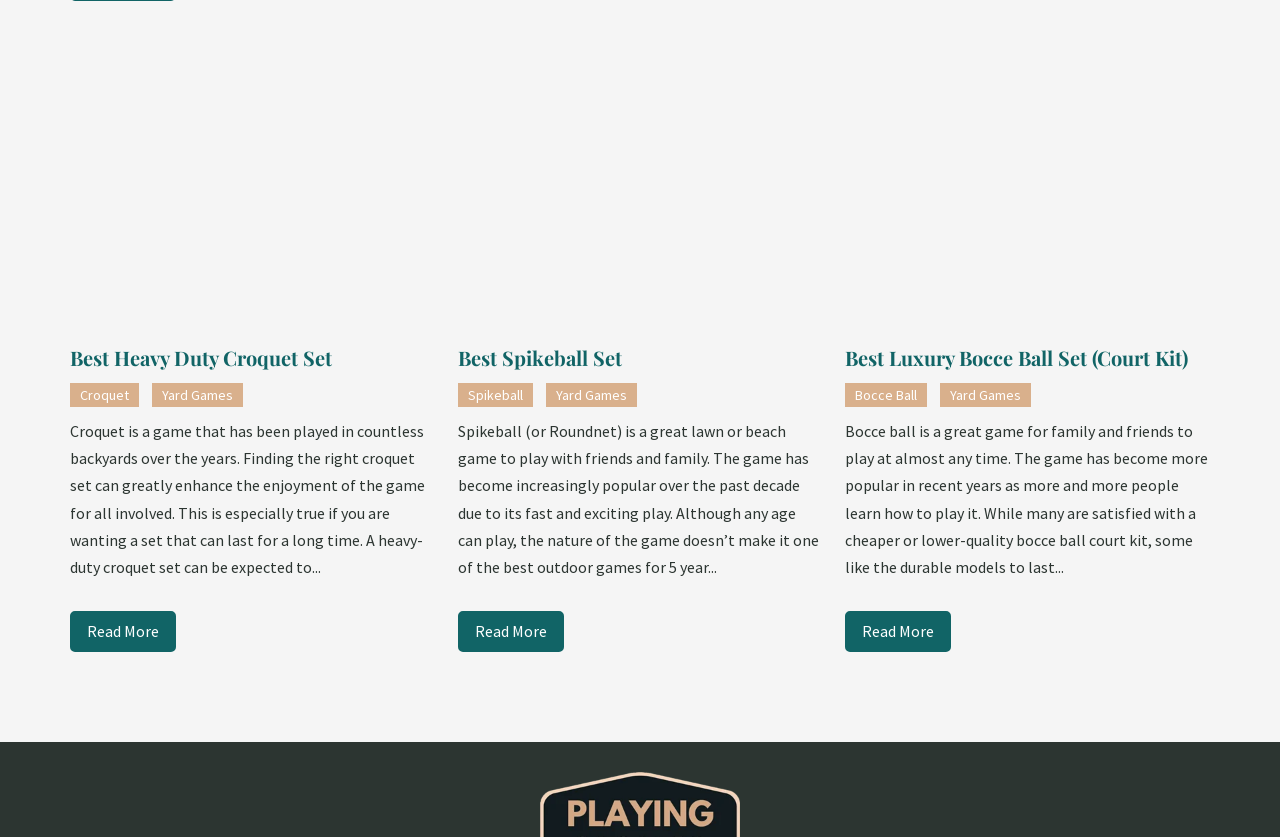Find the bounding box coordinates of the element's region that should be clicked in order to follow the given instruction: "Read more about croquet". The coordinates should consist of four float numbers between 0 and 1, i.e., [left, top, right, bottom].

[0.055, 0.73, 0.138, 0.779]